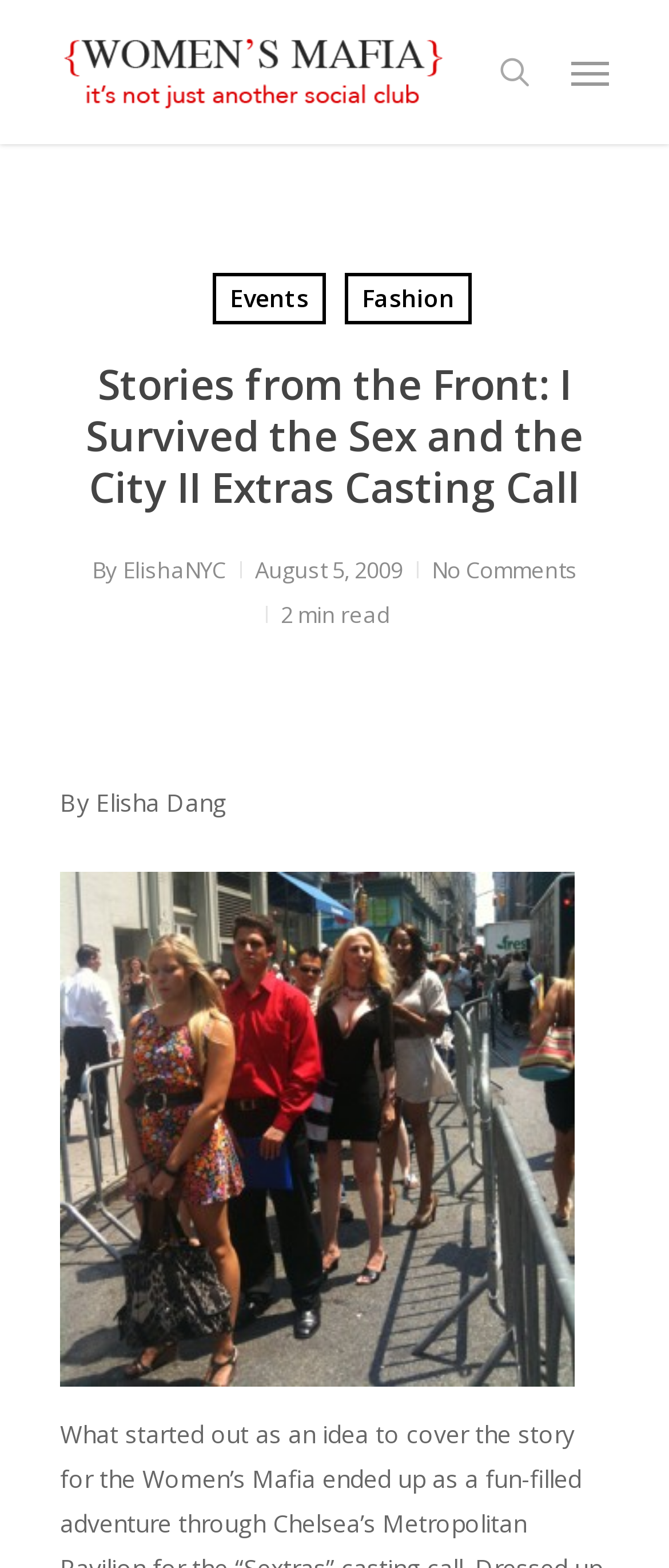Please respond to the question with a concise word or phrase:
What is the name of the author of the article?

Elisha Dang